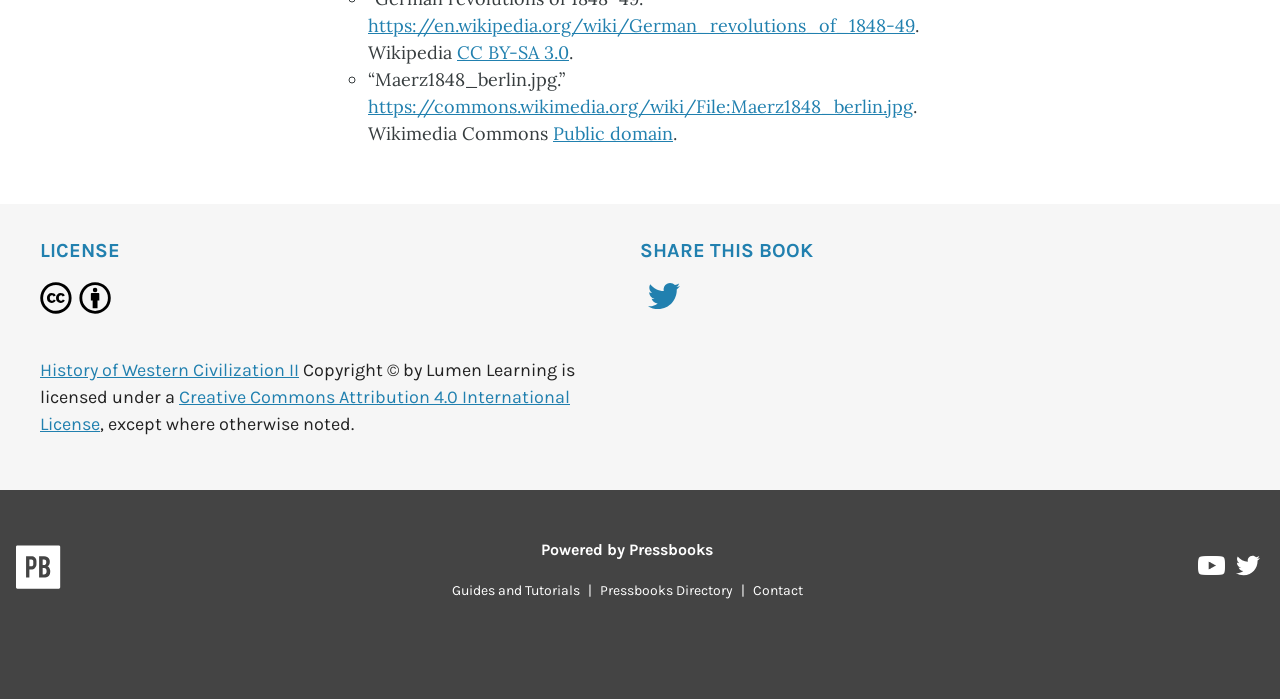Give a concise answer using only one word or phrase for this question:
How can I share this book?

Share on Twitter